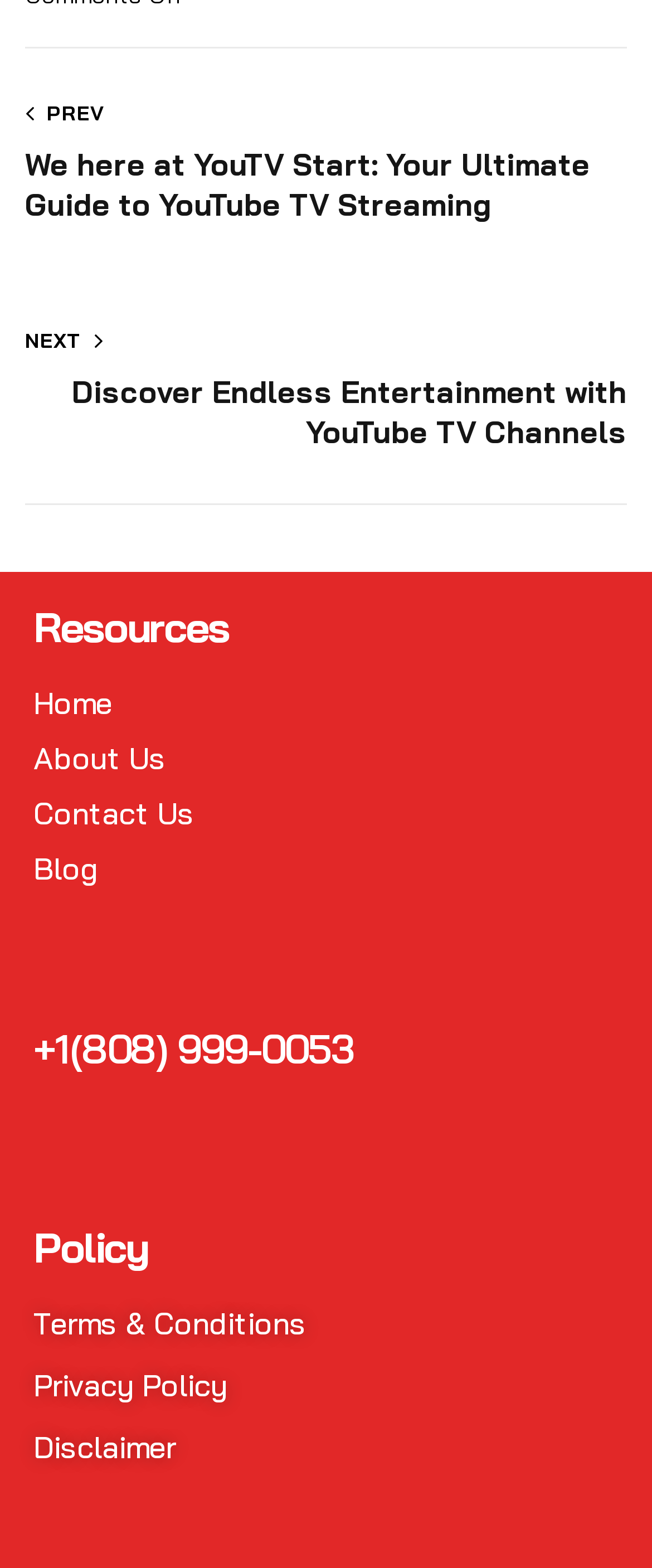Please indicate the bounding box coordinates for the clickable area to complete the following task: "go to previous page". The coordinates should be specified as four float numbers between 0 and 1, i.e., [left, top, right, bottom].

[0.038, 0.063, 0.962, 0.144]